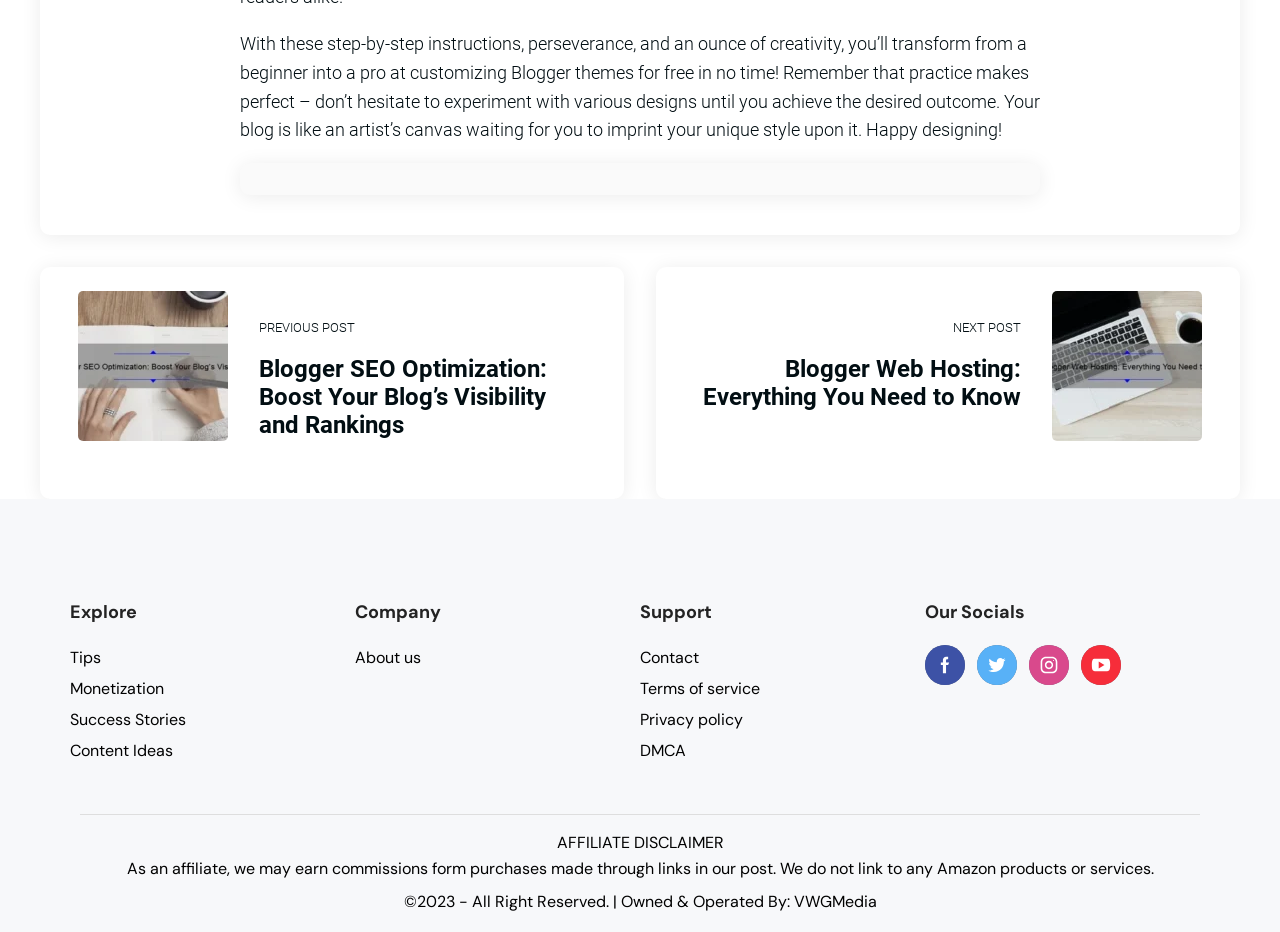Find the bounding box coordinates for the element that must be clicked to complete the instruction: "Explore the 'Tips' section". The coordinates should be four float numbers between 0 and 1, indicated as [left, top, right, bottom].

[0.055, 0.694, 0.079, 0.717]